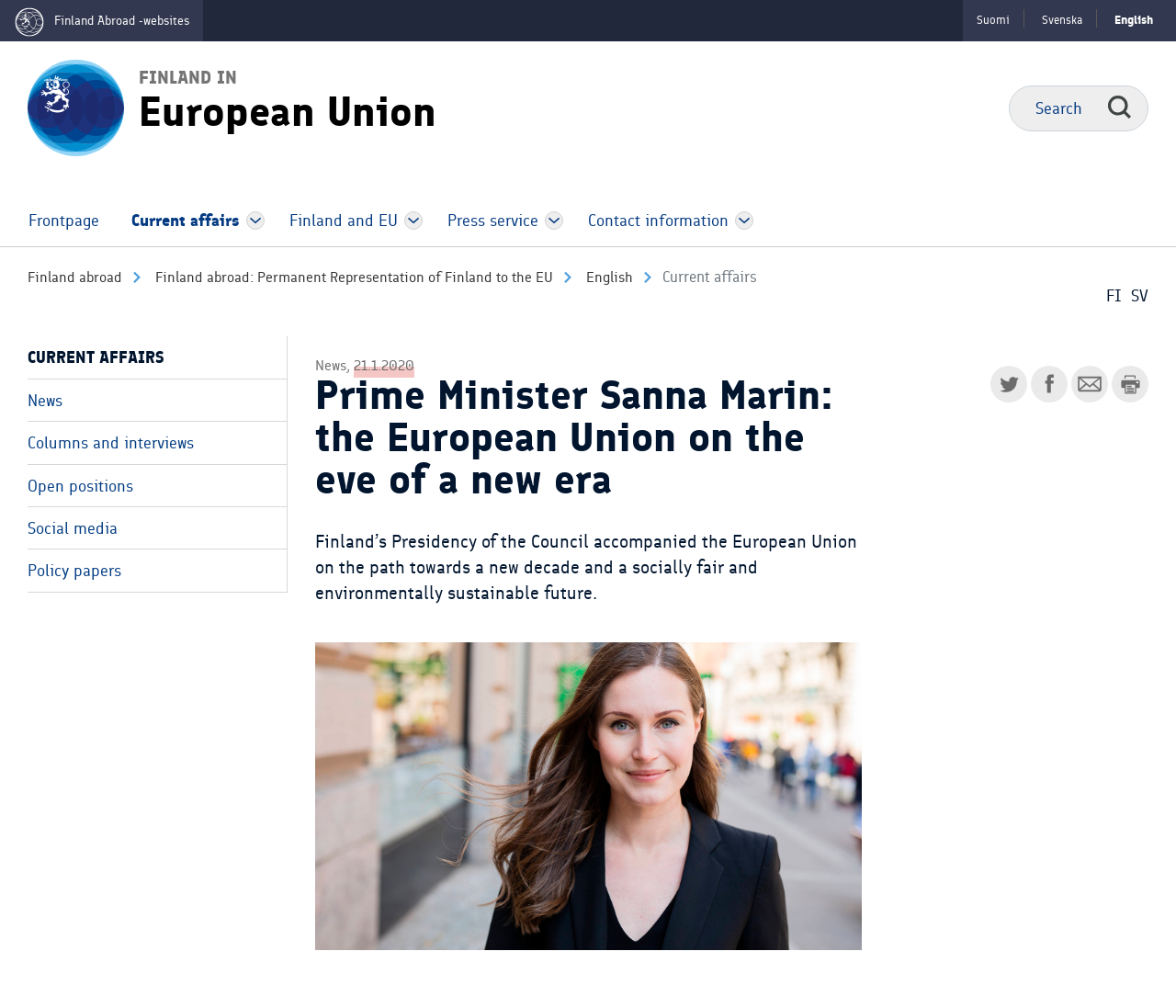Identify the bounding box coordinates of the section that should be clicked to achieve the task described: "Read news".

[0.023, 0.113, 0.243, 0.154]